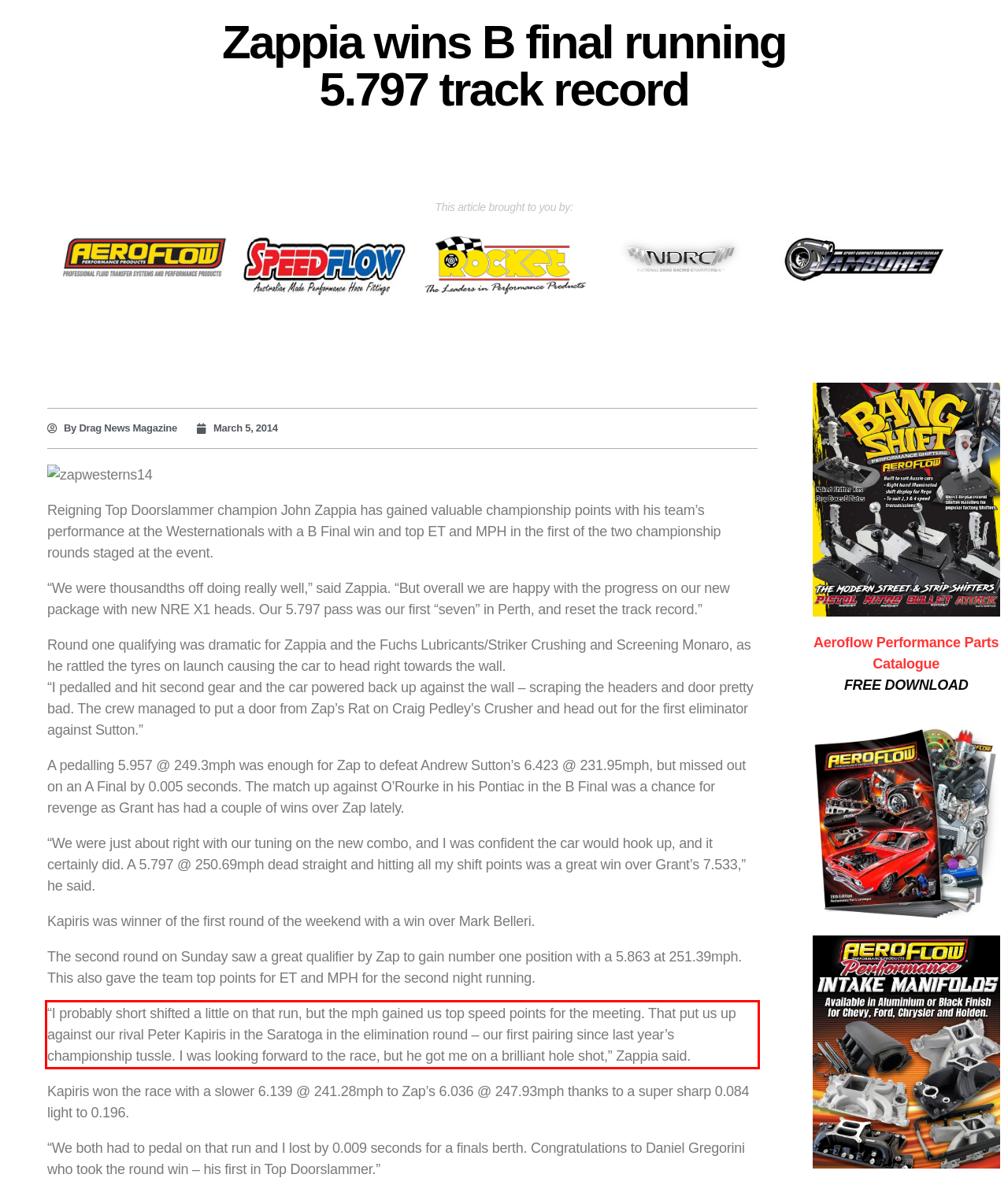Identify the text within the red bounding box on the webpage screenshot and generate the extracted text content.

“I probably short shifted a little on that run, but the mph gained us top speed points for the meeting. That put us up against our rival Peter Kapiris in the Saratoga in the elimination round – our first pairing since last year’s championship tussle. I was looking forward to the race, but he got me on a brilliant hole shot,” Zappia said.